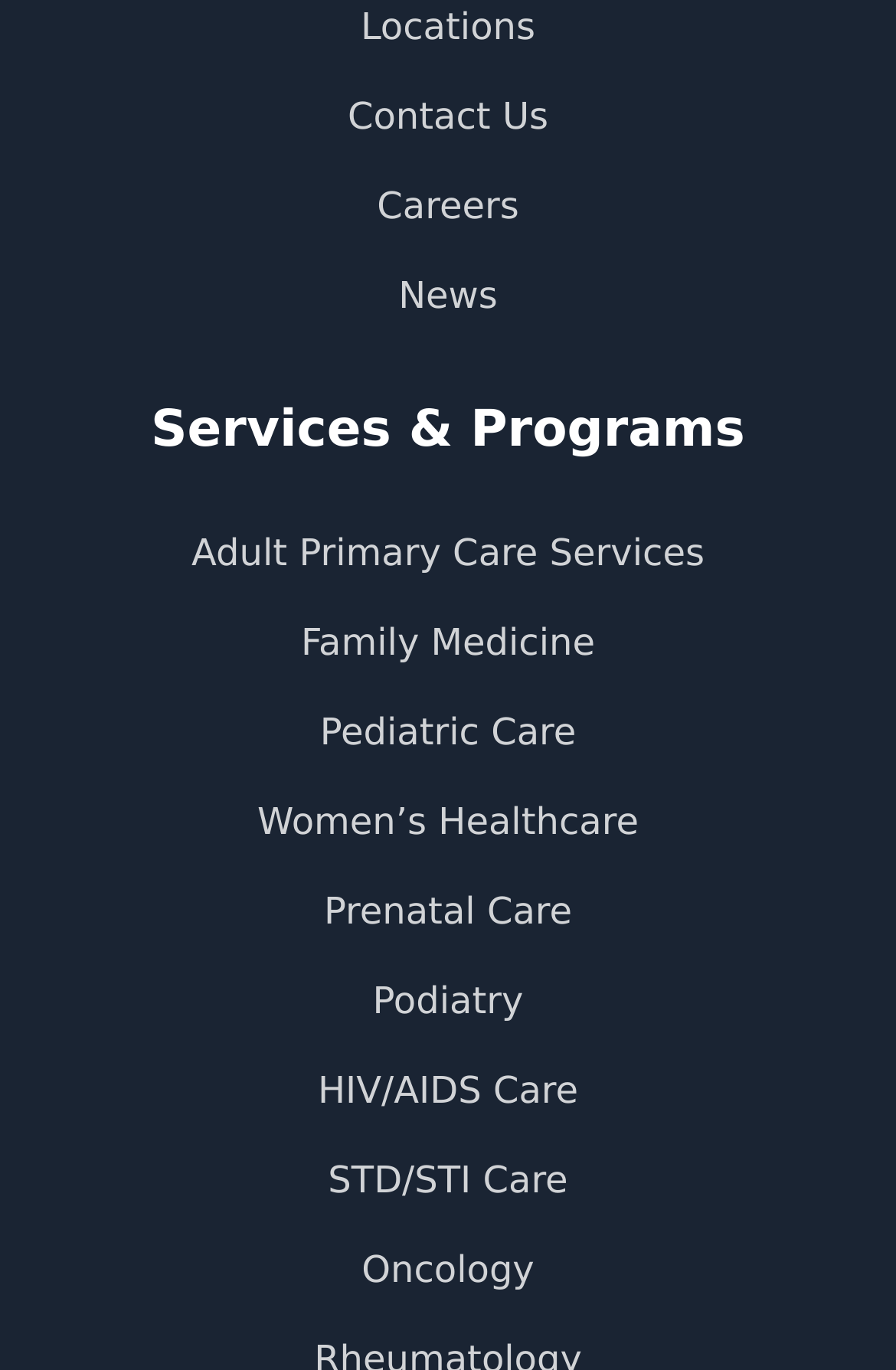Given the element description, predict the bounding box coordinates in the format (top-left x, top-left y, bottom-right x, bottom-right y). Make sure all values are between 0 and 1. Here is the element description: Adult Primary Care Services

[0.214, 0.387, 0.786, 0.419]